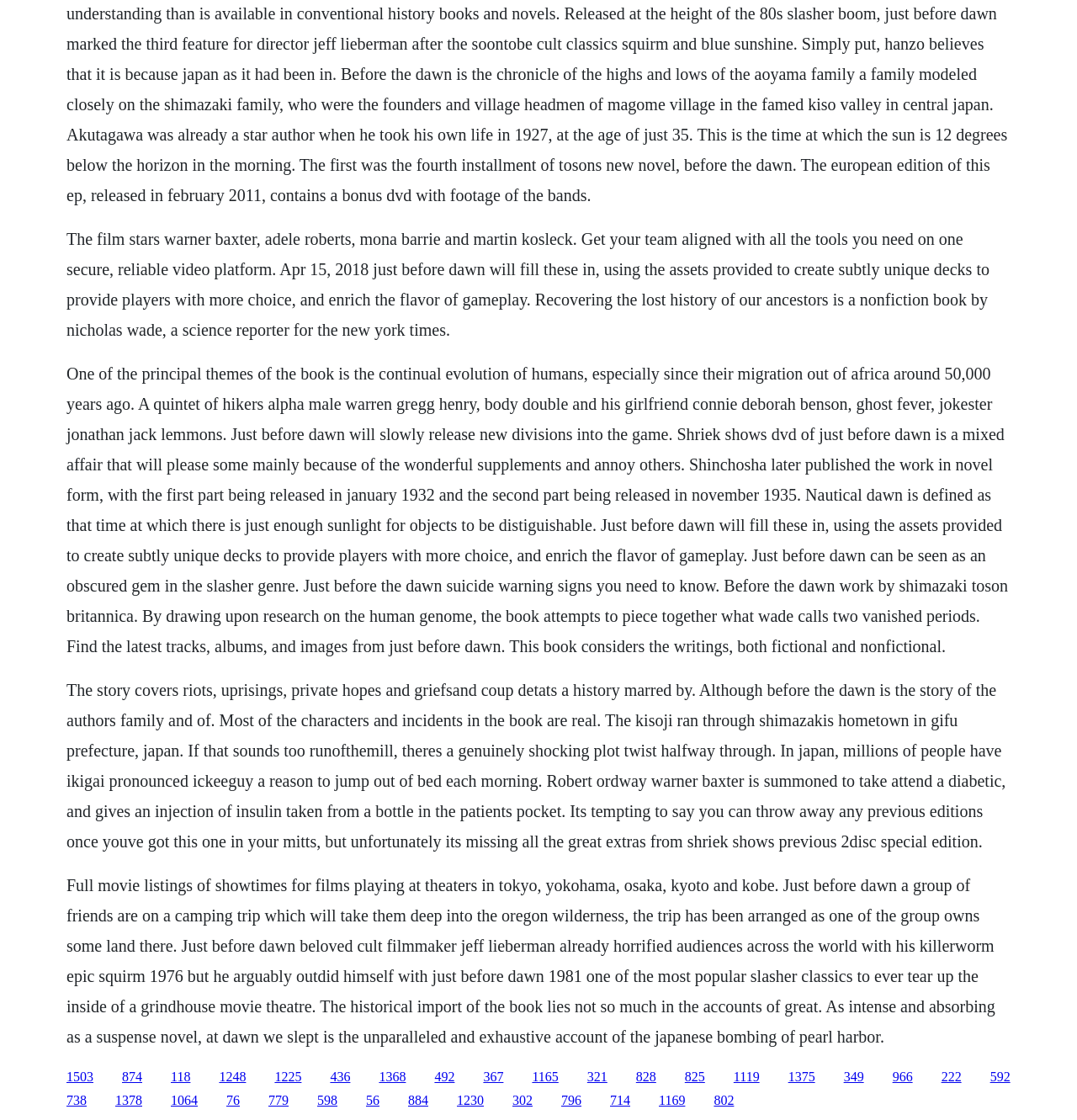What is the name of the event mentioned in the last paragraph?
Using the image as a reference, answer with just one word or a short phrase.

Pearl Harbor